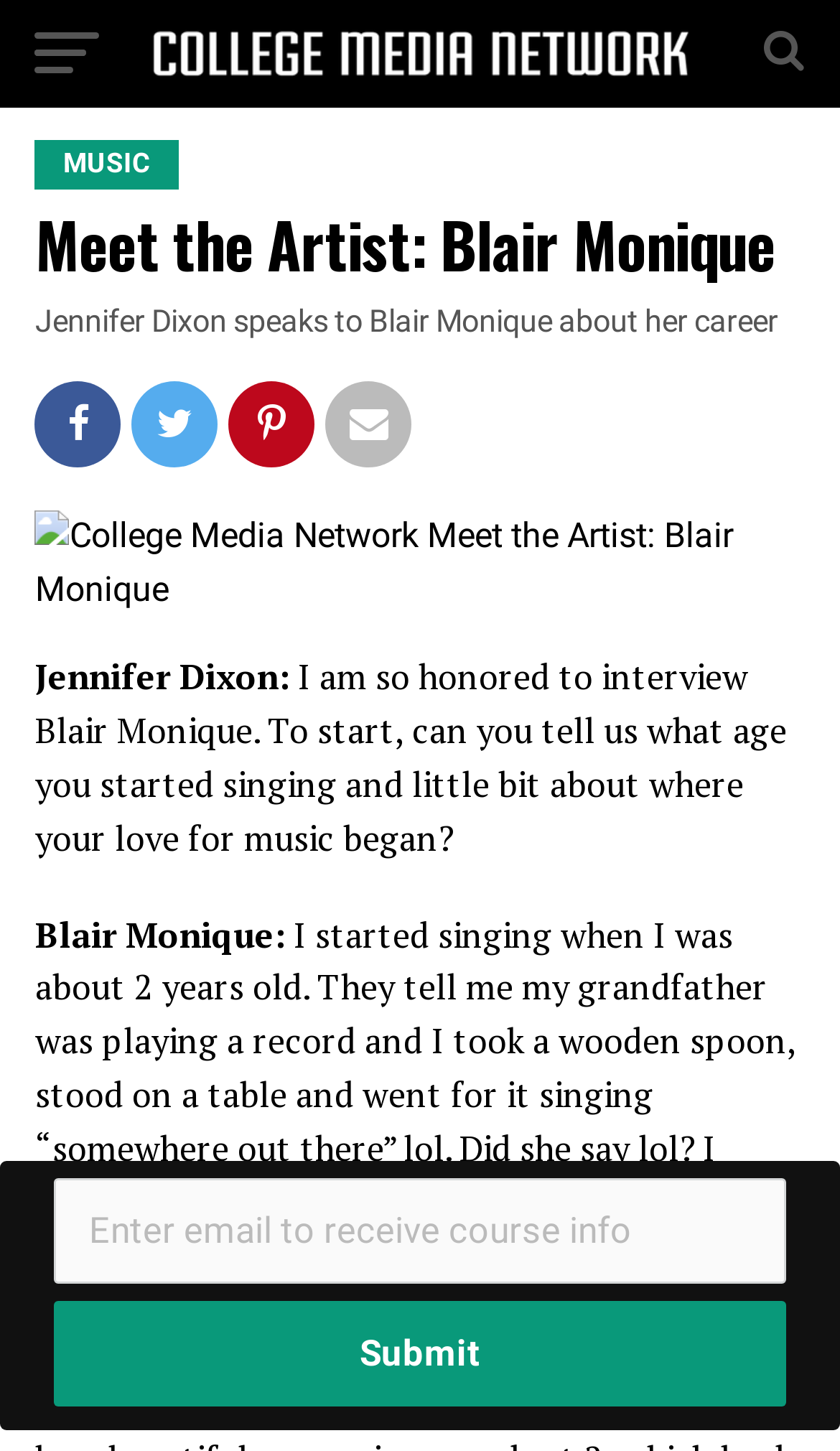What is the topic of the conversation?
Provide a one-word or short-phrase answer based on the image.

Music